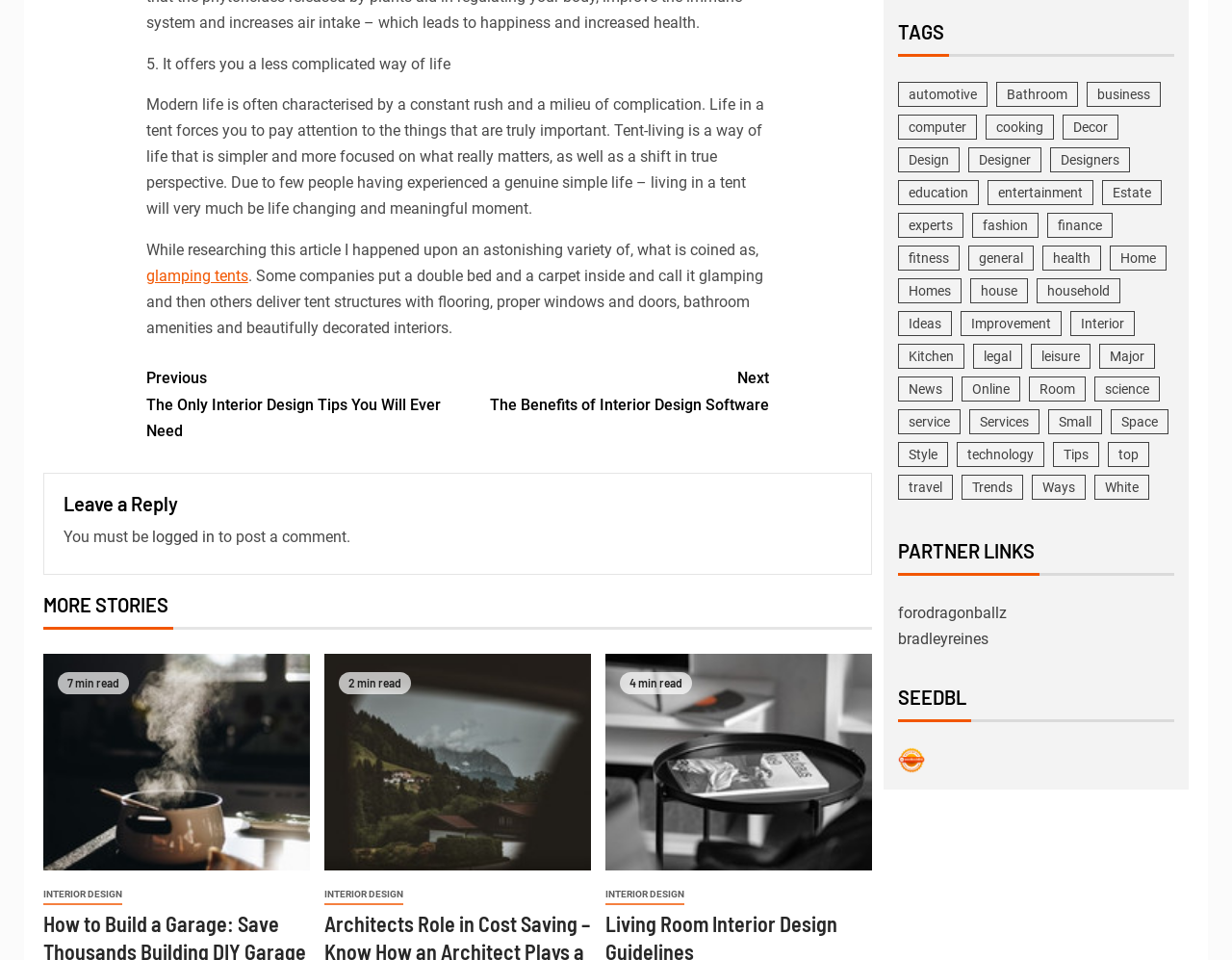Use the details in the image to answer the question thoroughly: 
What is the main topic of this article?

Based on the content of the article, it appears to be discussing the benefits and simplicity of living in a tent, which suggests that the main topic is tent living.